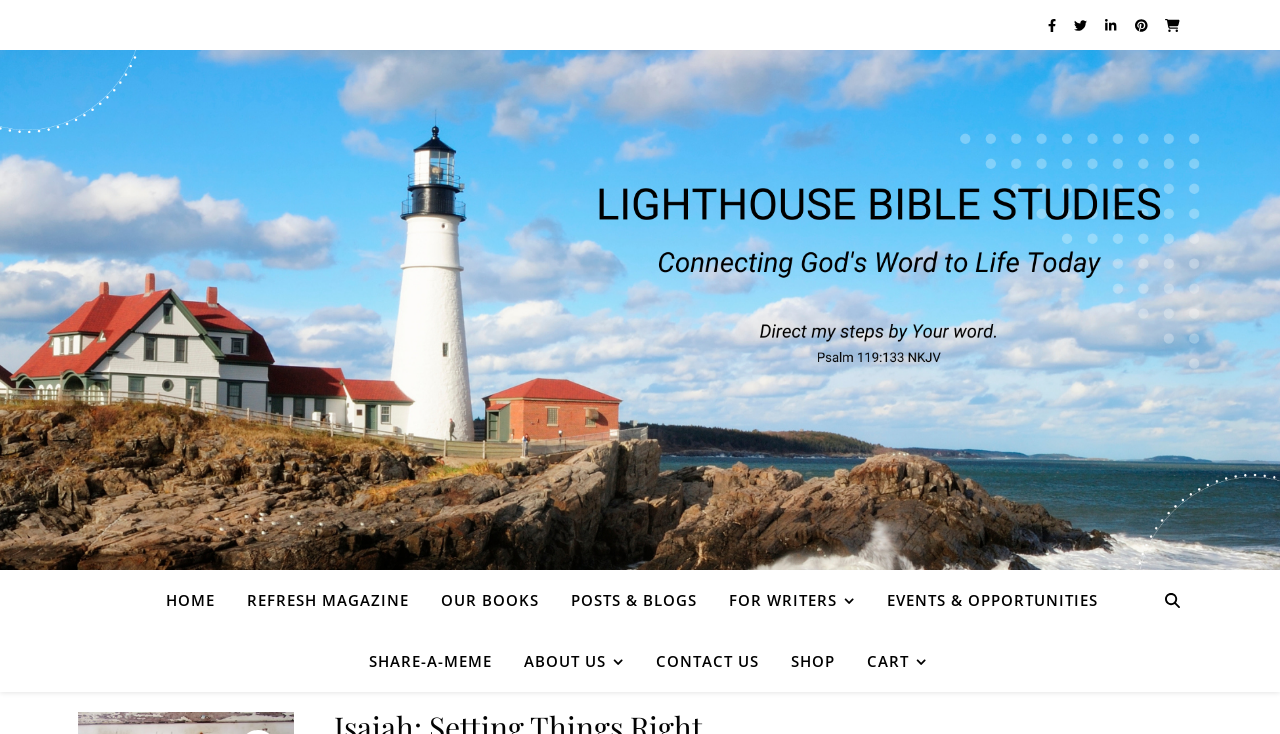Produce a meticulous description of the webpage.

This webpage is about Lighthouse Bible Studies, with a focus on the theme "Setting Things Right" as indicated by the title "Isaiah: Setting Things Right". 

At the top right corner, there are five social media links, including Facebook, Twitter, LinkedIn, Pinterest, and a shopping cart icon. Below these icons, there is a prominent link to "Lighthouse Bible Studies" that spans the entire width of the page.

The main navigation menu is located at the bottom of the page, with nine links: "HOME", "REFRESH MAGAZINE", "OUR BOOKS", "POSTS & BLOGS", "FOR WRITERS", "EVENTS & OPPORTUNITIES", "SHARE-A-MEME", "ABOUT US", and "CONTACT US". These links are arranged horizontally, with "HOME" on the left and "CONTACT US" on the right.

To the right of the navigation menu, there is a search box labeled "Search". Above the search box, there is a link to "SHOP" and a cart icon with the label "CART". 

The meta description suggests that the webpage may discuss how God sets things right in people's lives, including their souls, hearts, minds, and lives, when they turn away from harm and towards God.